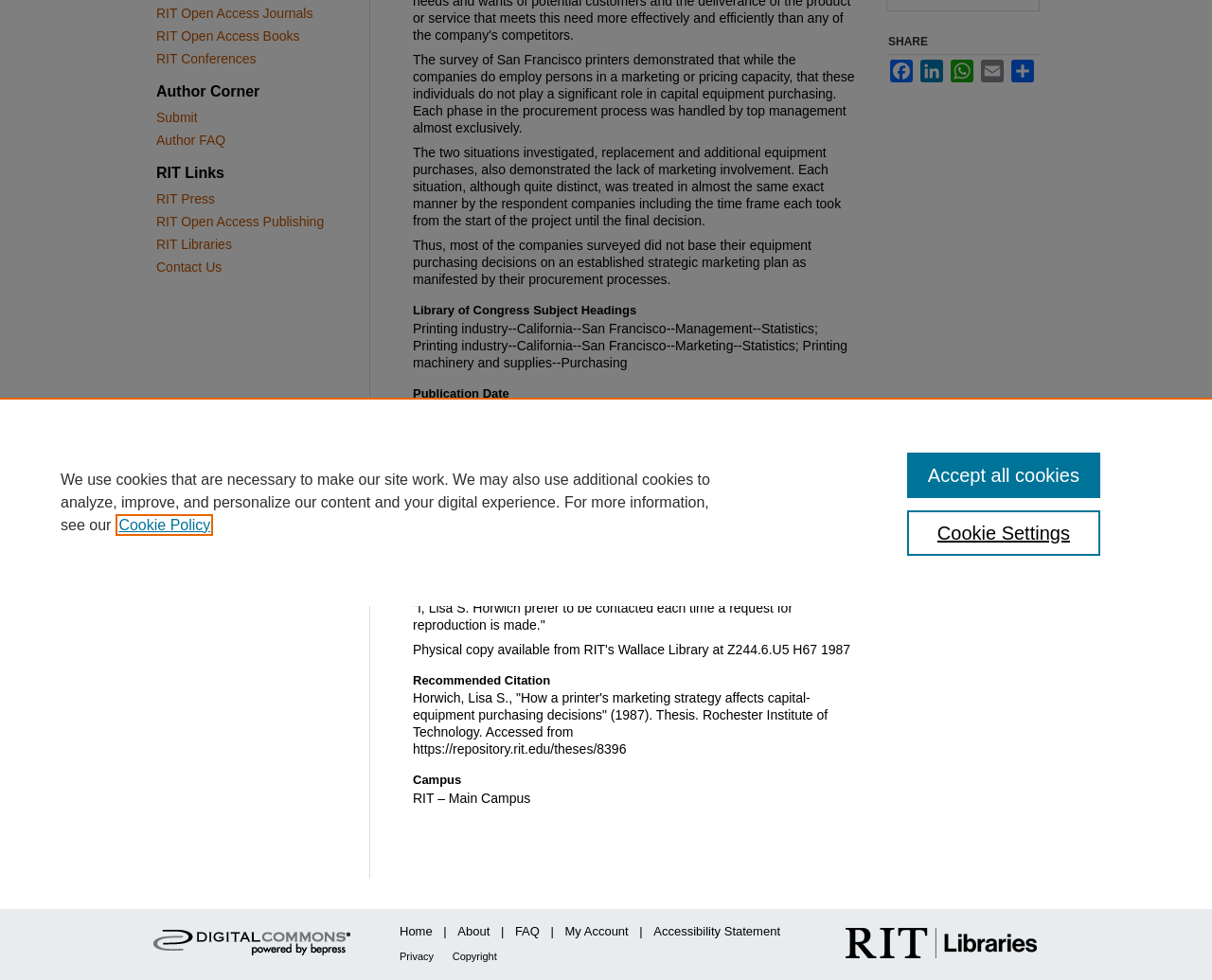Identify the bounding box for the UI element that is described as follows: "Accept all cookies".

[0.748, 0.462, 0.908, 0.508]